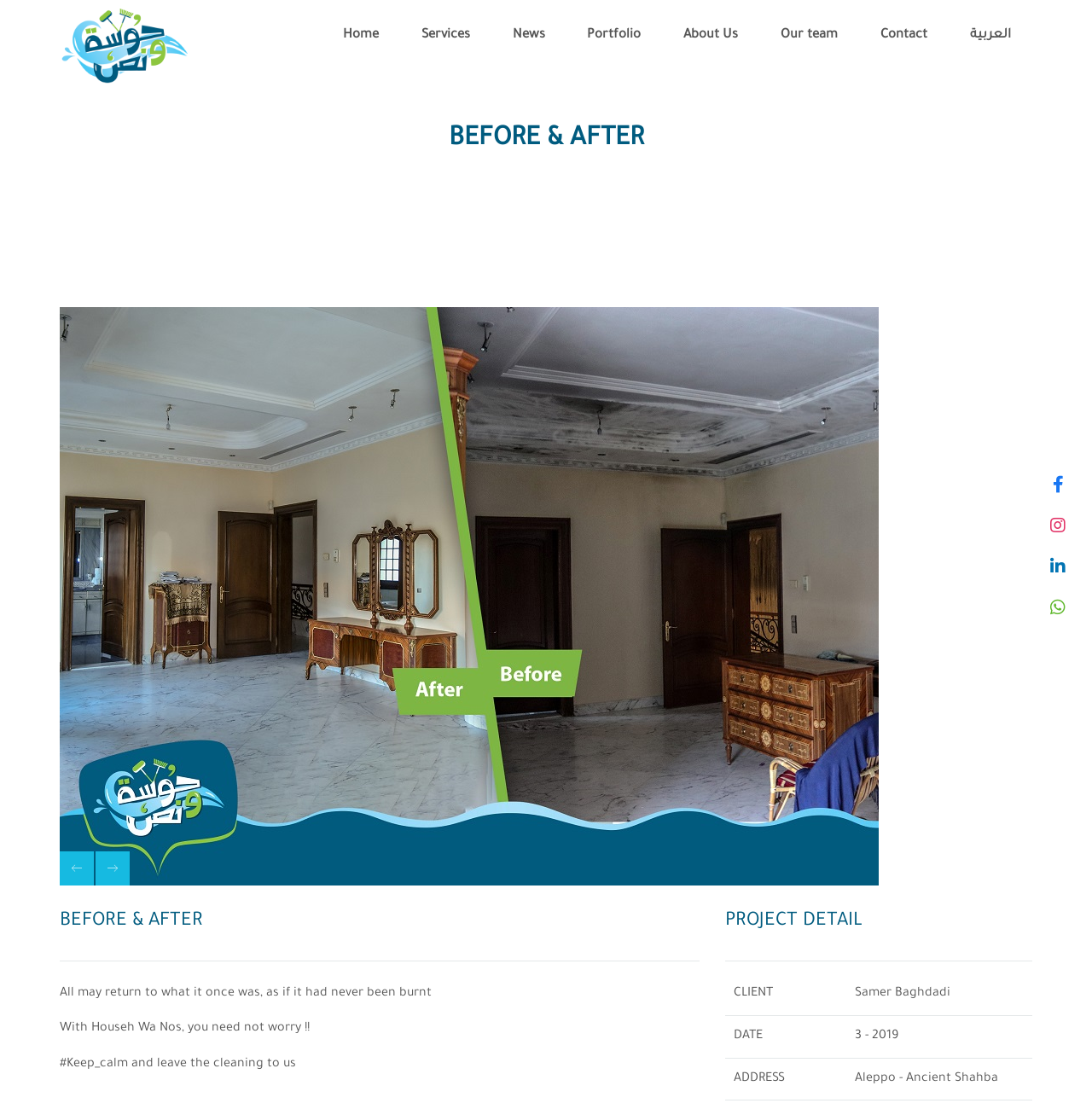Utilize the details in the image to thoroughly answer the following question: What is the theme of the webpage?

The webpage has a theme of cleaning, as evident from the static text '#Keep_calm and leave the cleaning to us' and the company name 'Hosa wanos' which seems to be related to cleaning services.